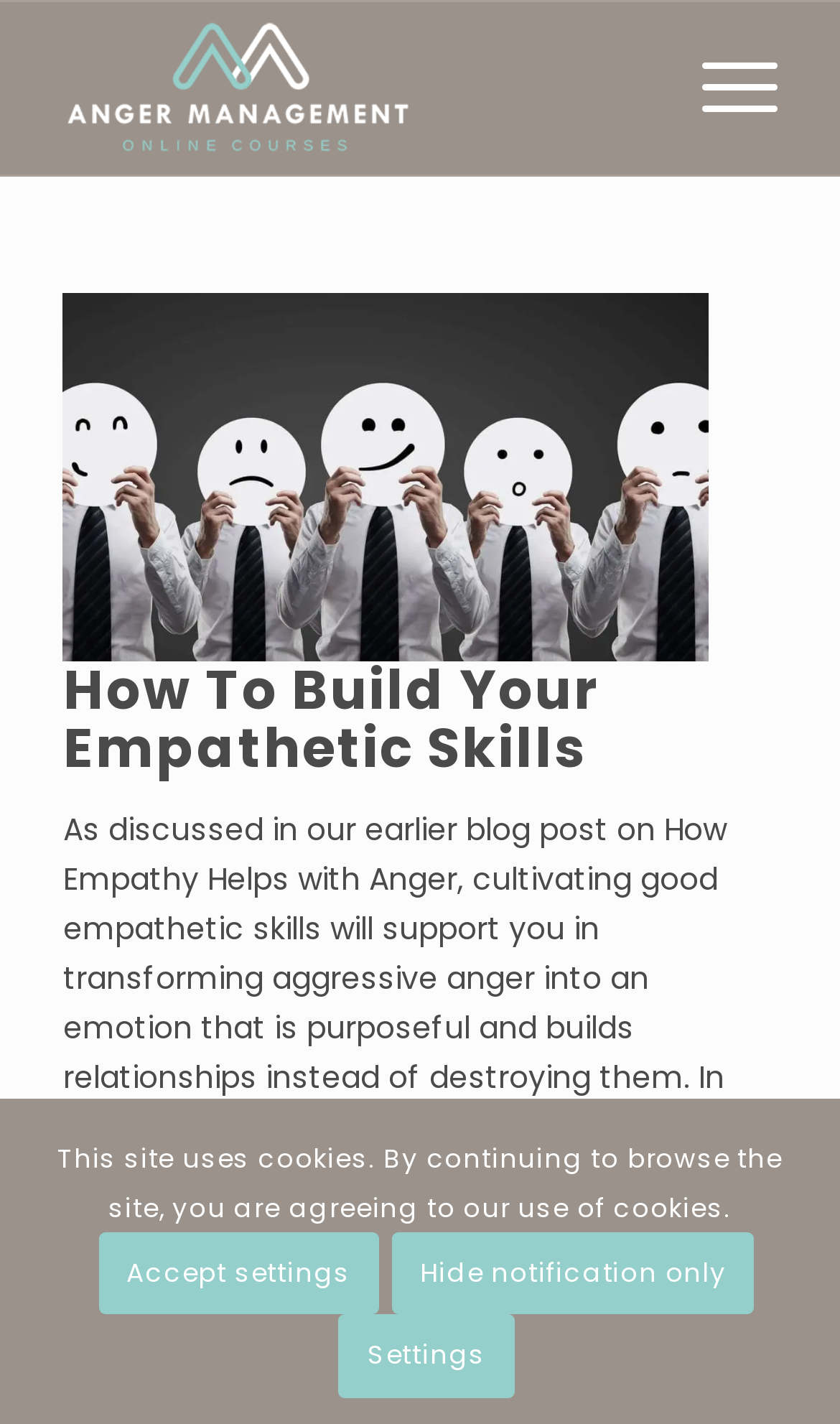From the webpage screenshot, identify the region described by aria-label="AM Logo" title="AM Logo". Provide the bounding box coordinates as (top-left x, top-left y, bottom-right x, bottom-right y), with each value being a floating point number between 0 and 1.

[0.075, 0.002, 0.755, 0.123]